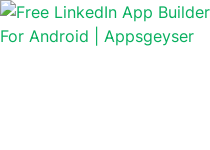Provide a brief response to the question using a single word or phrase: 
What is the goal of the 'Free LinkedIn App Builder for Android'?

Streamline app development